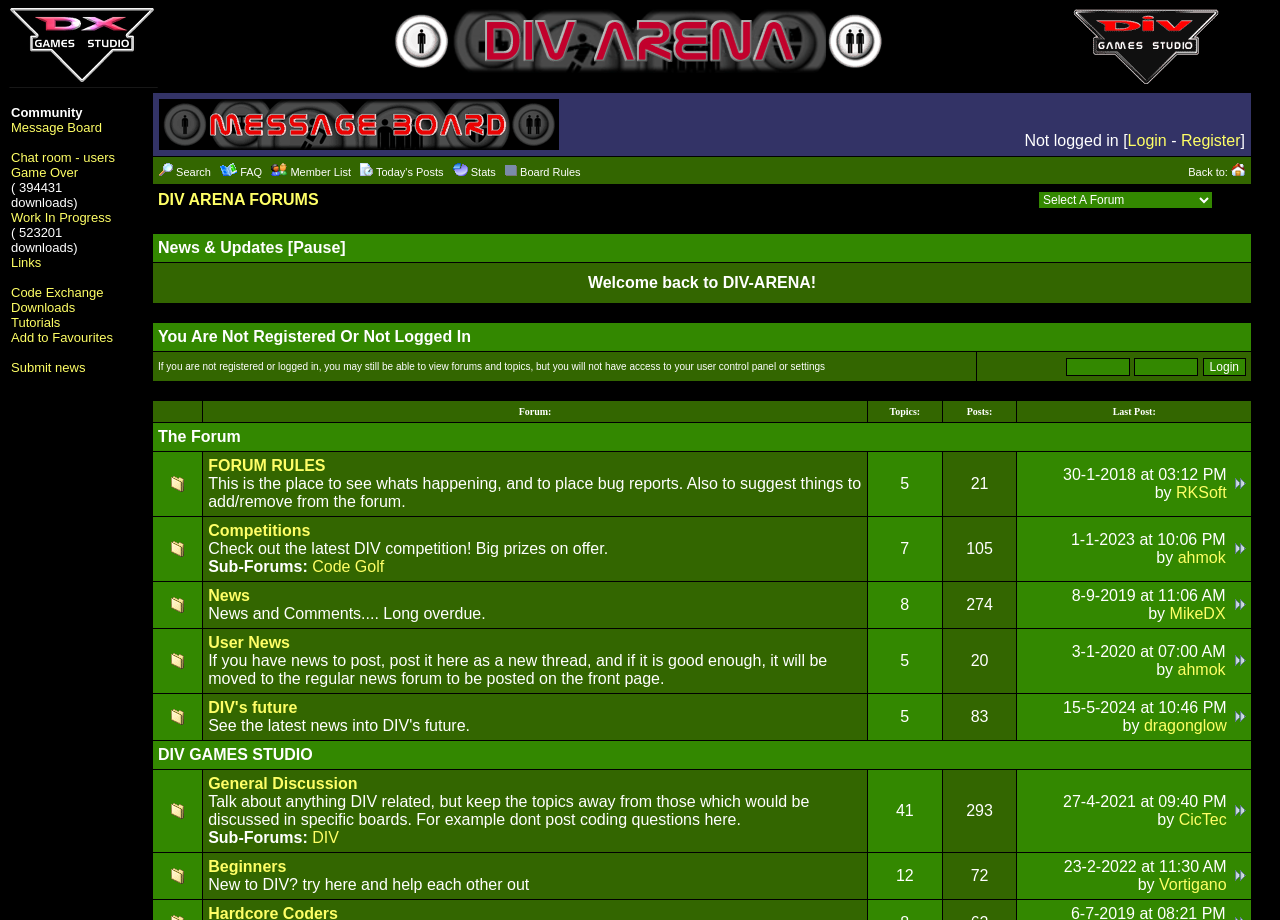Locate the bounding box coordinates of the element that should be clicked to execute the following instruction: "View item".

None